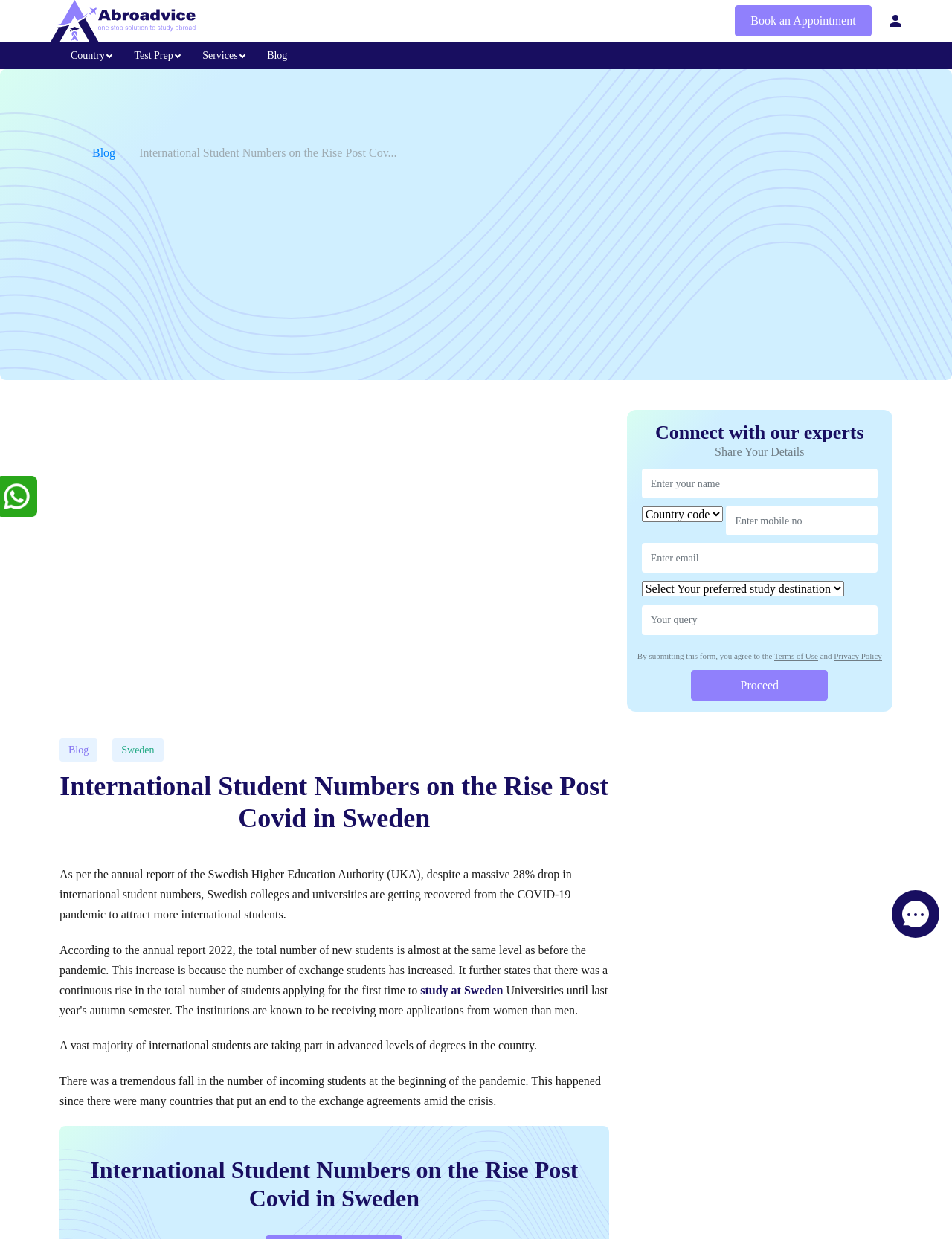Based on the image, provide a detailed response to the question:
What information is required to connect with the experts?

The webpage has a form that allows users to connect with experts, and the required fields include name, country code, mobile number, email, and a query or message, indicating that this information is necessary to connect with the experts.